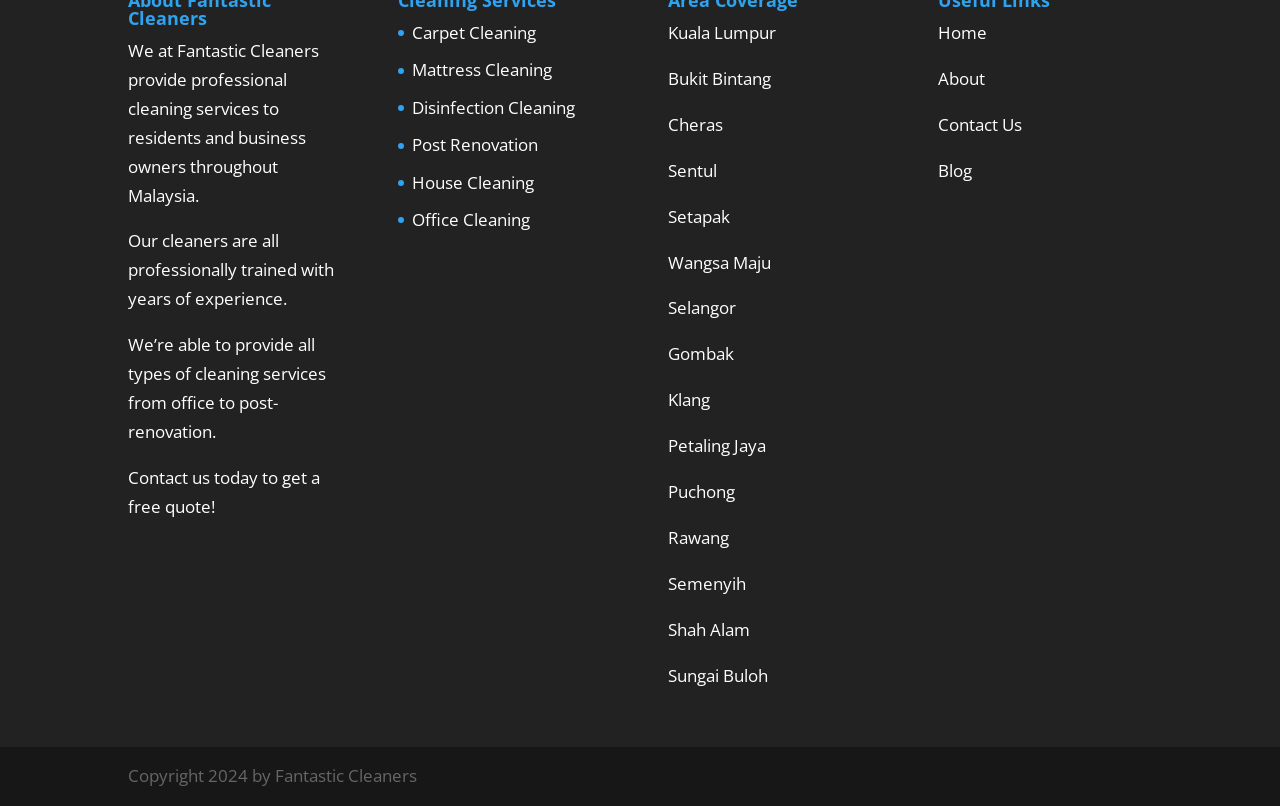What is the copyright year of Fantastic Cleaners' website?
Give a one-word or short phrase answer based on the image.

2024